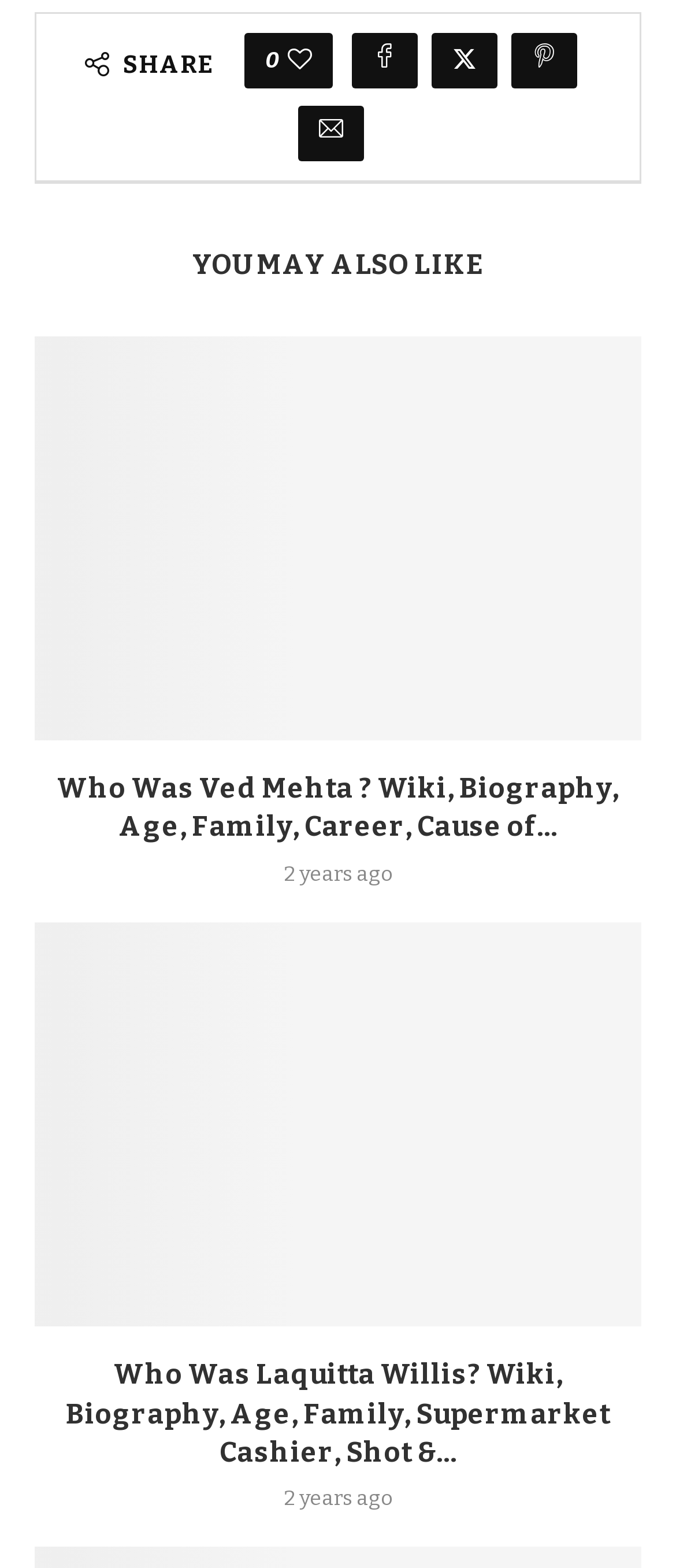Determine the bounding box coordinates of the section I need to click to execute the following instruction: "Share on Facebook". Provide the coordinates as four float numbers between 0 and 1, i.e., [left, top, right, bottom].

[0.521, 0.021, 0.618, 0.056]